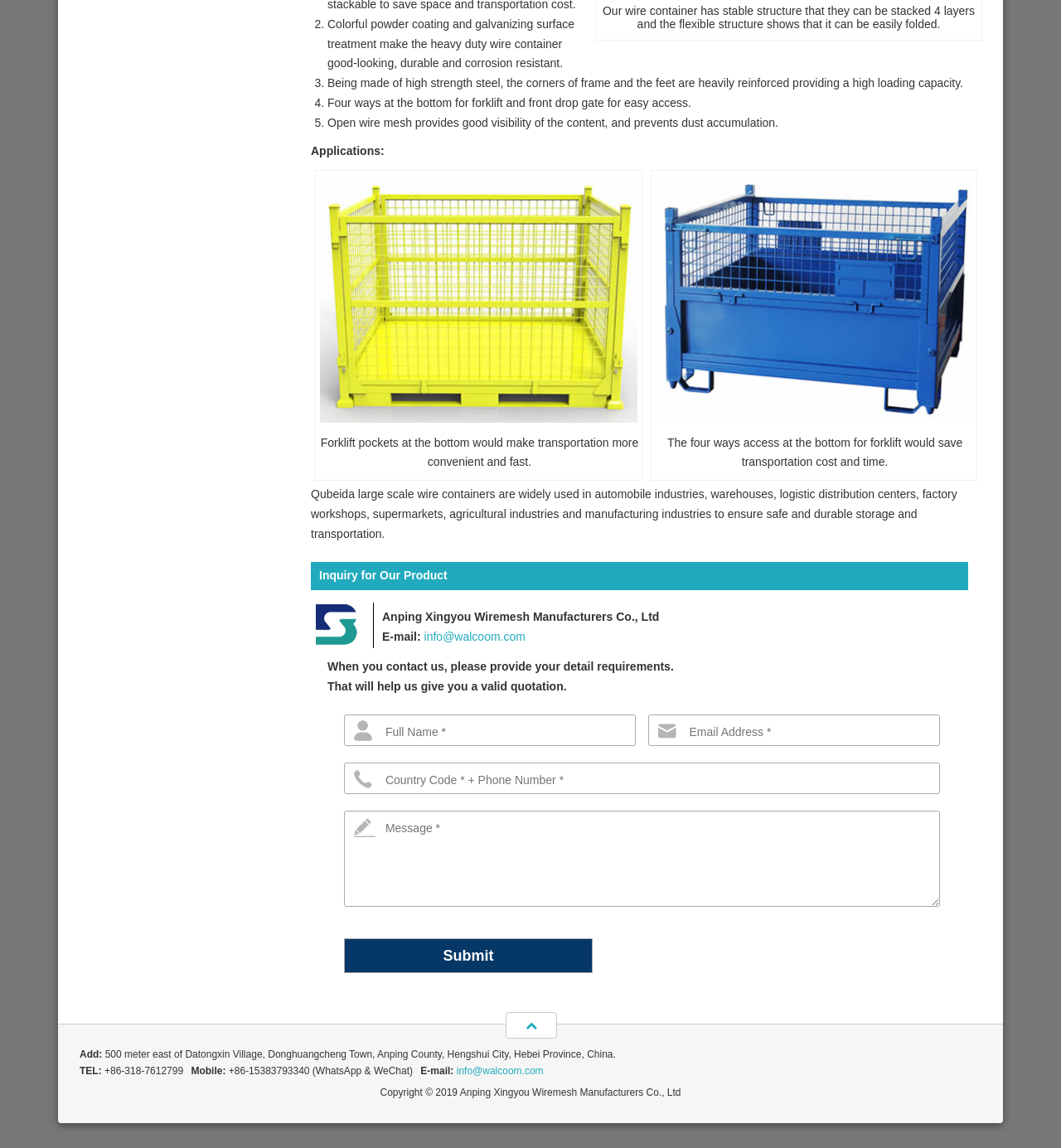Identify the bounding box coordinates for the region of the element that should be clicked to carry out the instruction: "Register for a My Oracle Support account". The bounding box coordinates should be four float numbers between 0 and 1, i.e., [left, top, right, bottom].

None